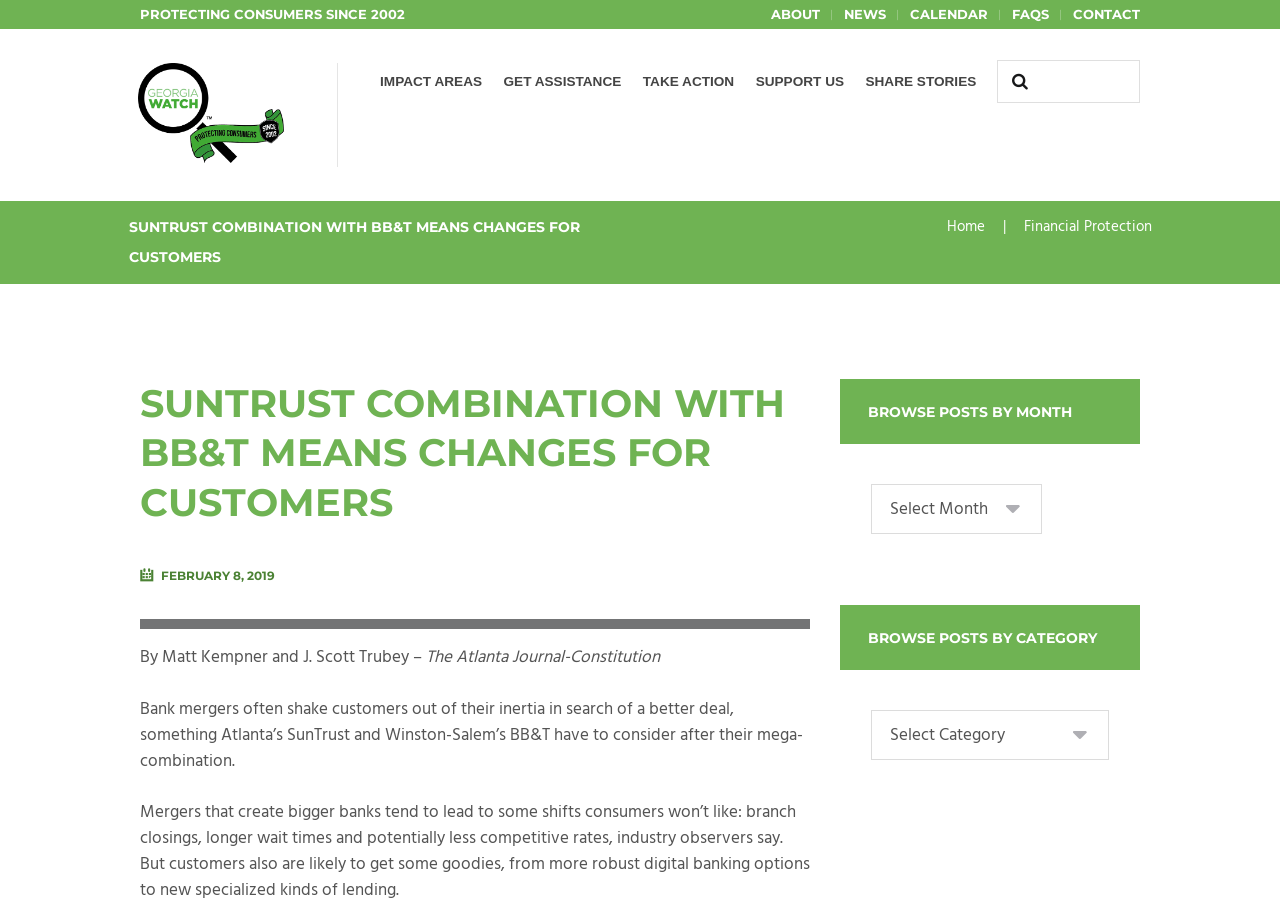Bounding box coordinates are to be given in the format (top-left x, top-left y, bottom-right x, bottom-right y). All values must be floating point numbers between 0 and 1. Provide the bounding box coordinate for the UI element described as: February 8, 2019

[0.109, 0.624, 0.215, 0.641]